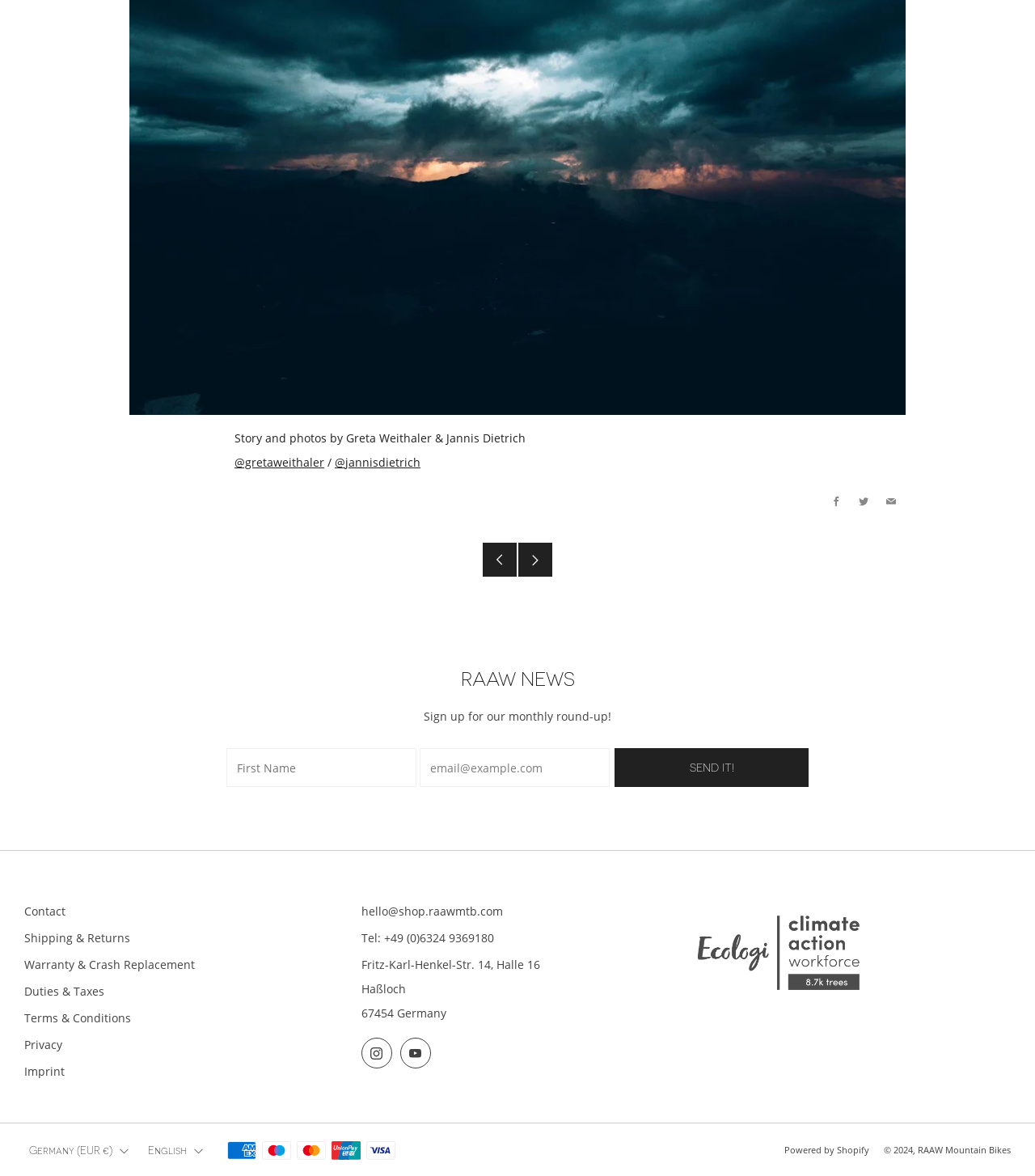Locate the bounding box coordinates of the element that should be clicked to execute the following instruction: "Click on the 'SEND IT!' button".

[0.594, 0.636, 0.781, 0.669]